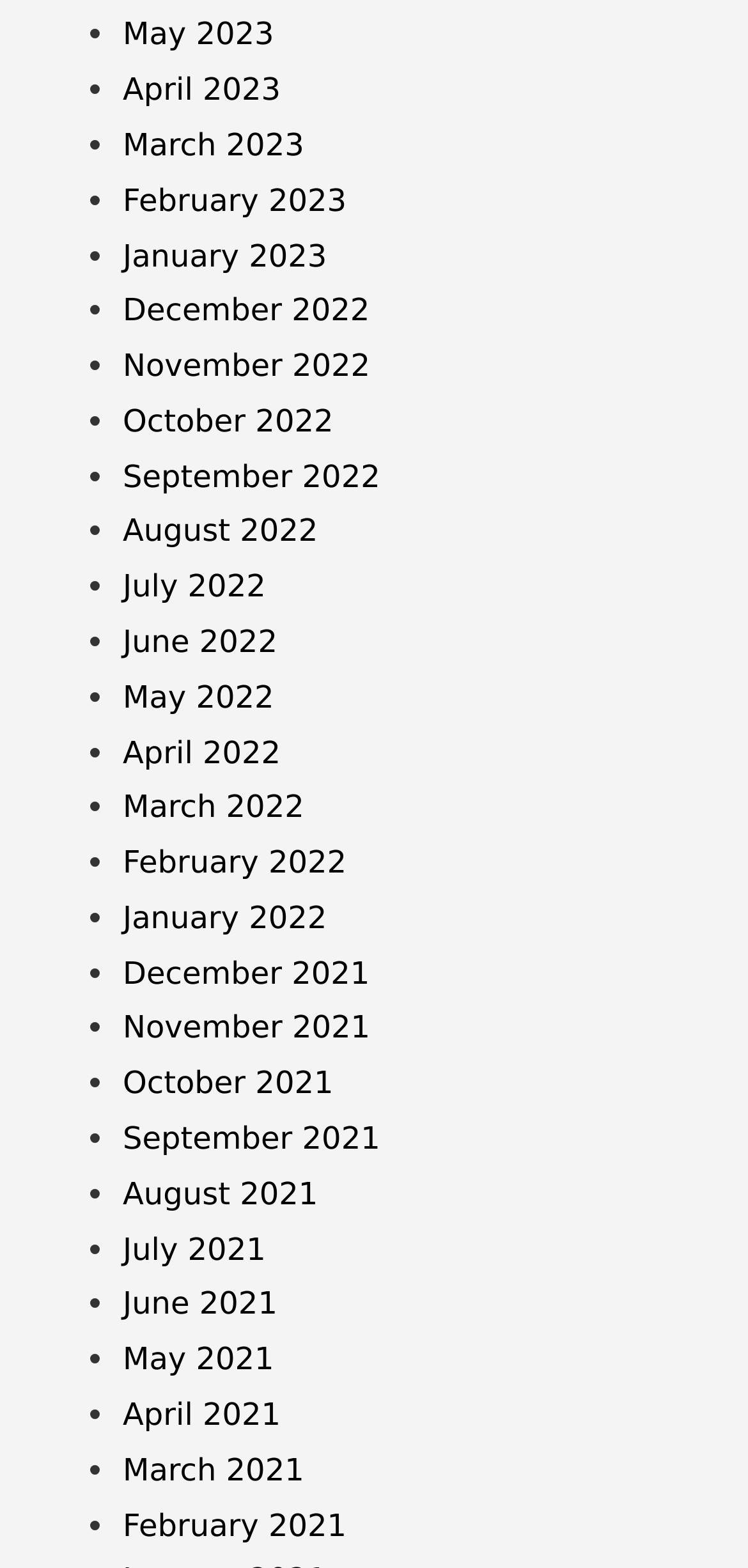Find the bounding box coordinates of the element to click in order to complete the given instruction: "View January 2021."

[0.164, 0.89, 0.375, 0.913]